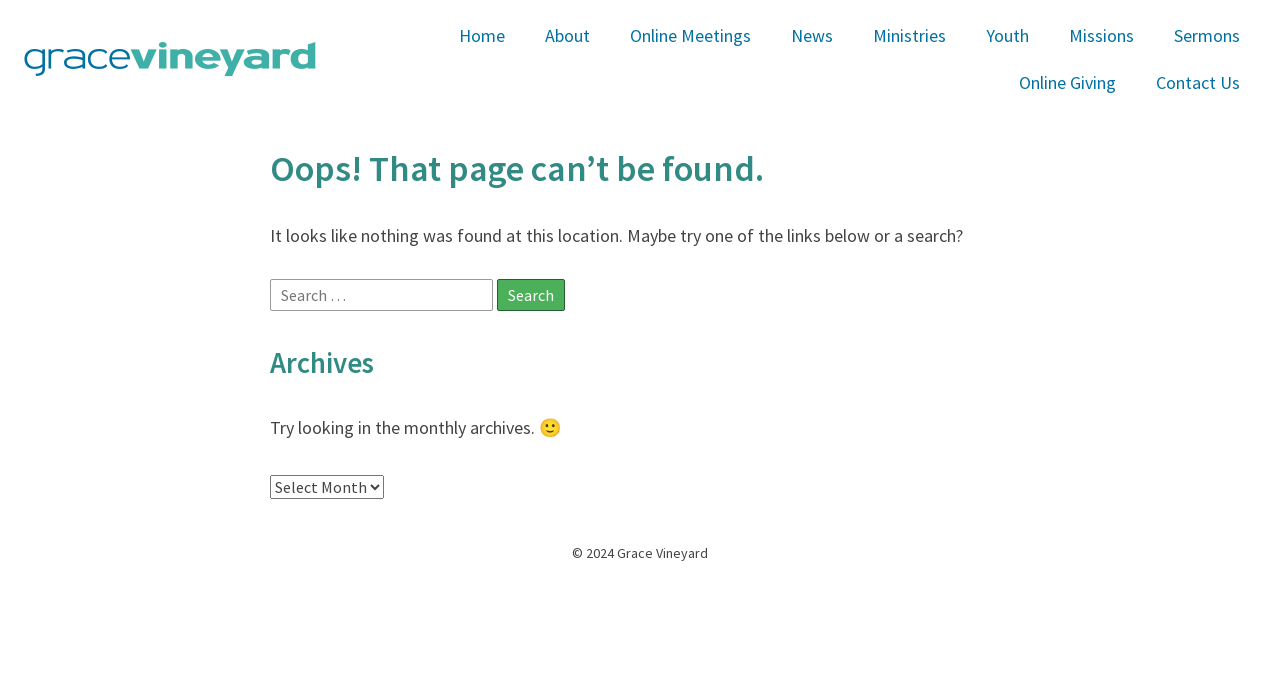Locate the headline of the webpage and generate its content.

Oops! That page can’t be found.